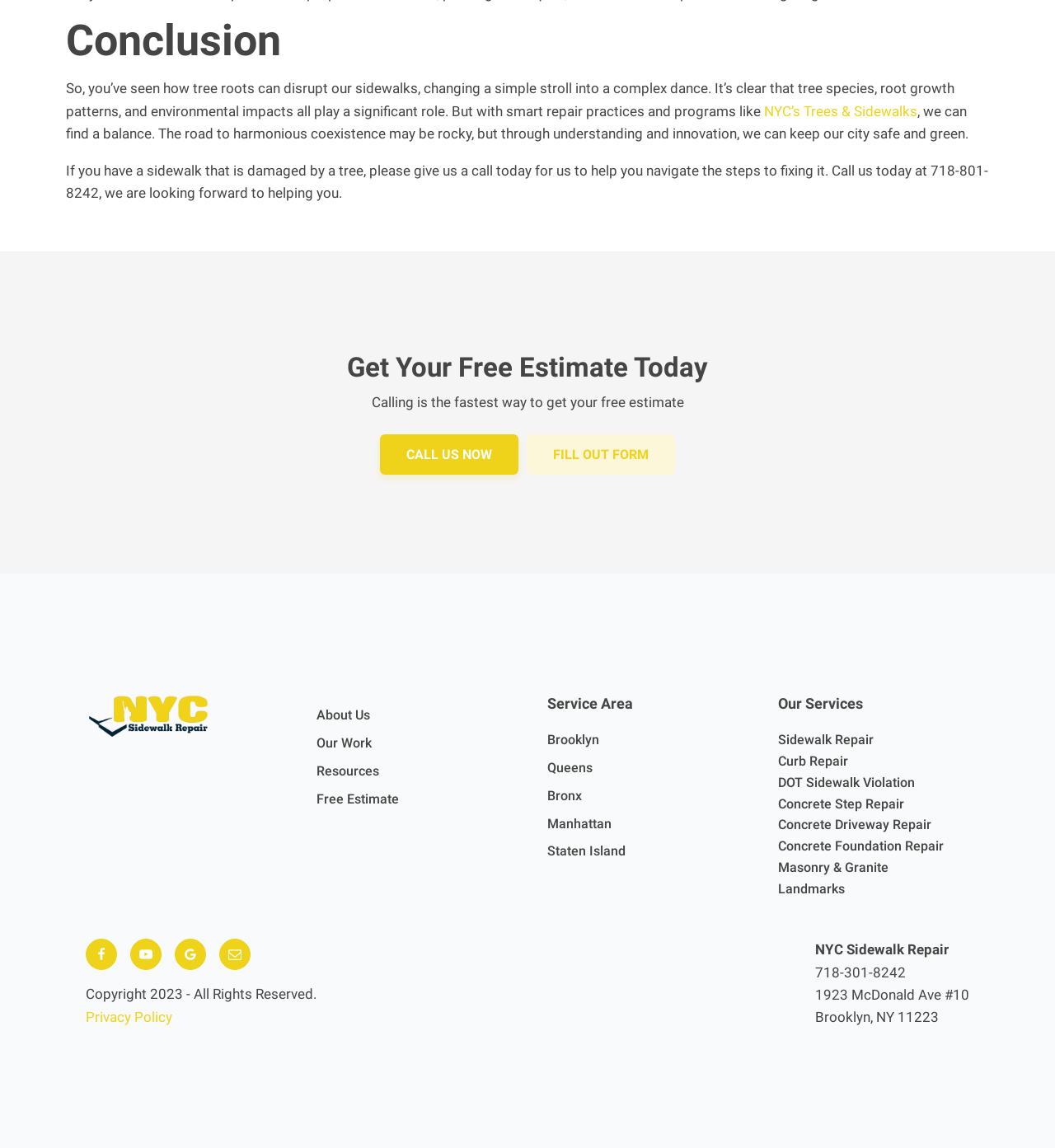Identify the bounding box of the HTML element described here: "Our Services". Provide the coordinates as four float numbers between 0 and 1: [left, top, right, bottom].

[0.738, 0.603, 0.818, 0.624]